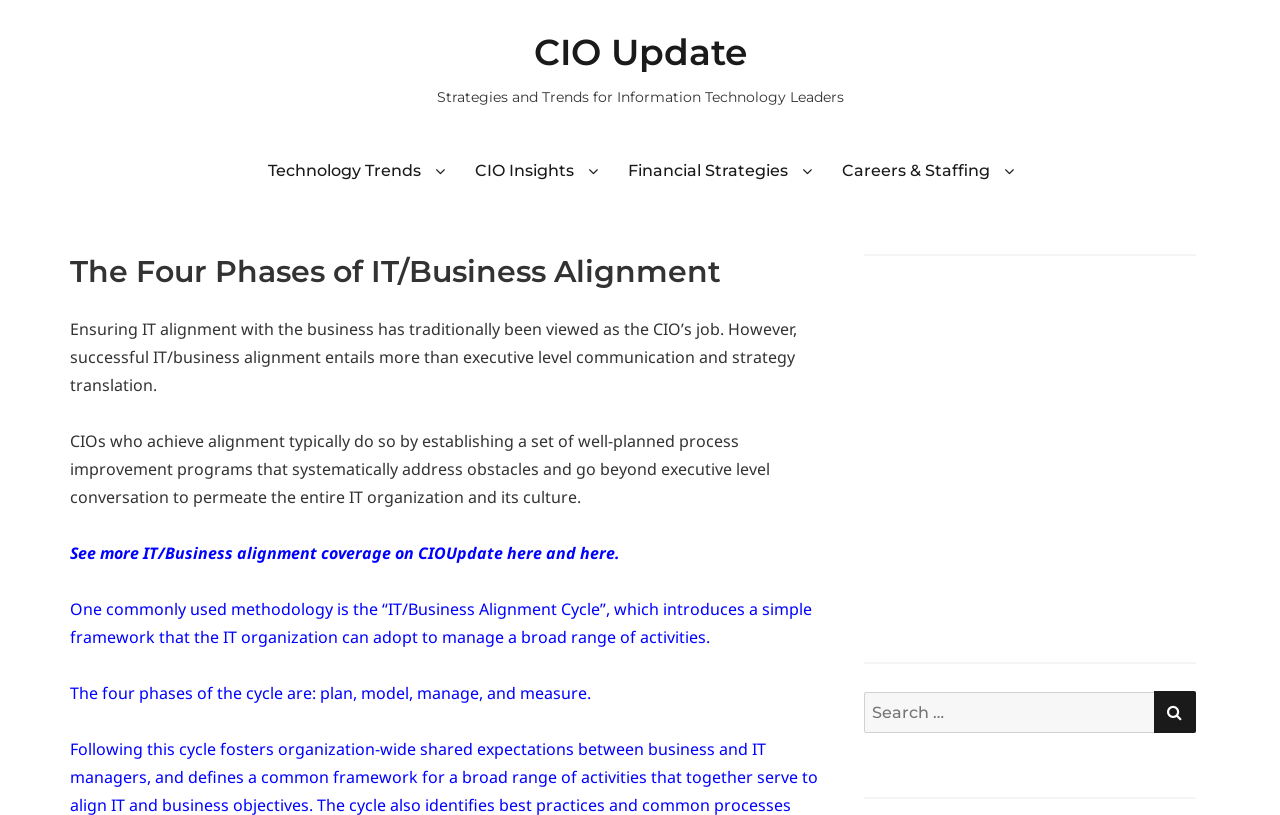What can be searched on this webpage?
We need a detailed and exhaustive answer to the question. Please elaborate.

The search box on the webpage allows users to search for topics related to IT/Business alignment, as indicated by the text 'Search for:' next to the search box.